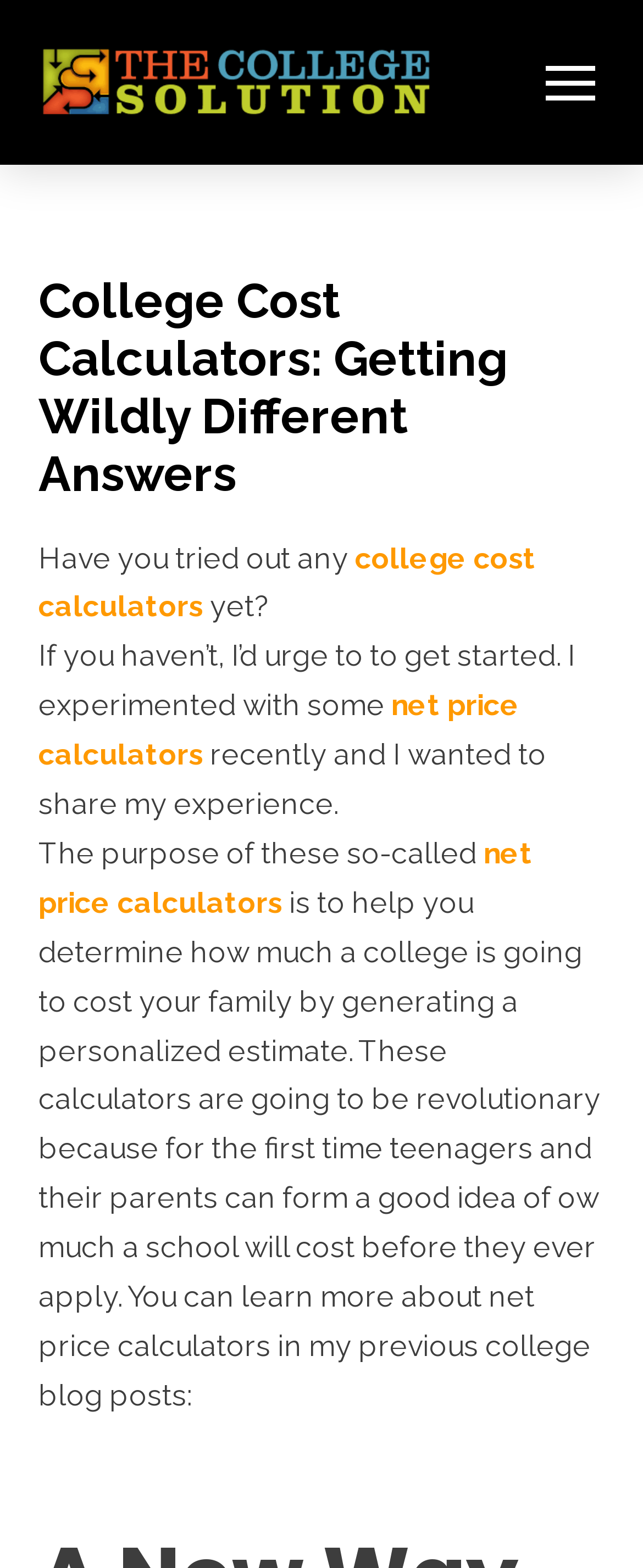Determine the main heading text of the webpage.

College Cost Calculators: Getting Wildly Different Answers